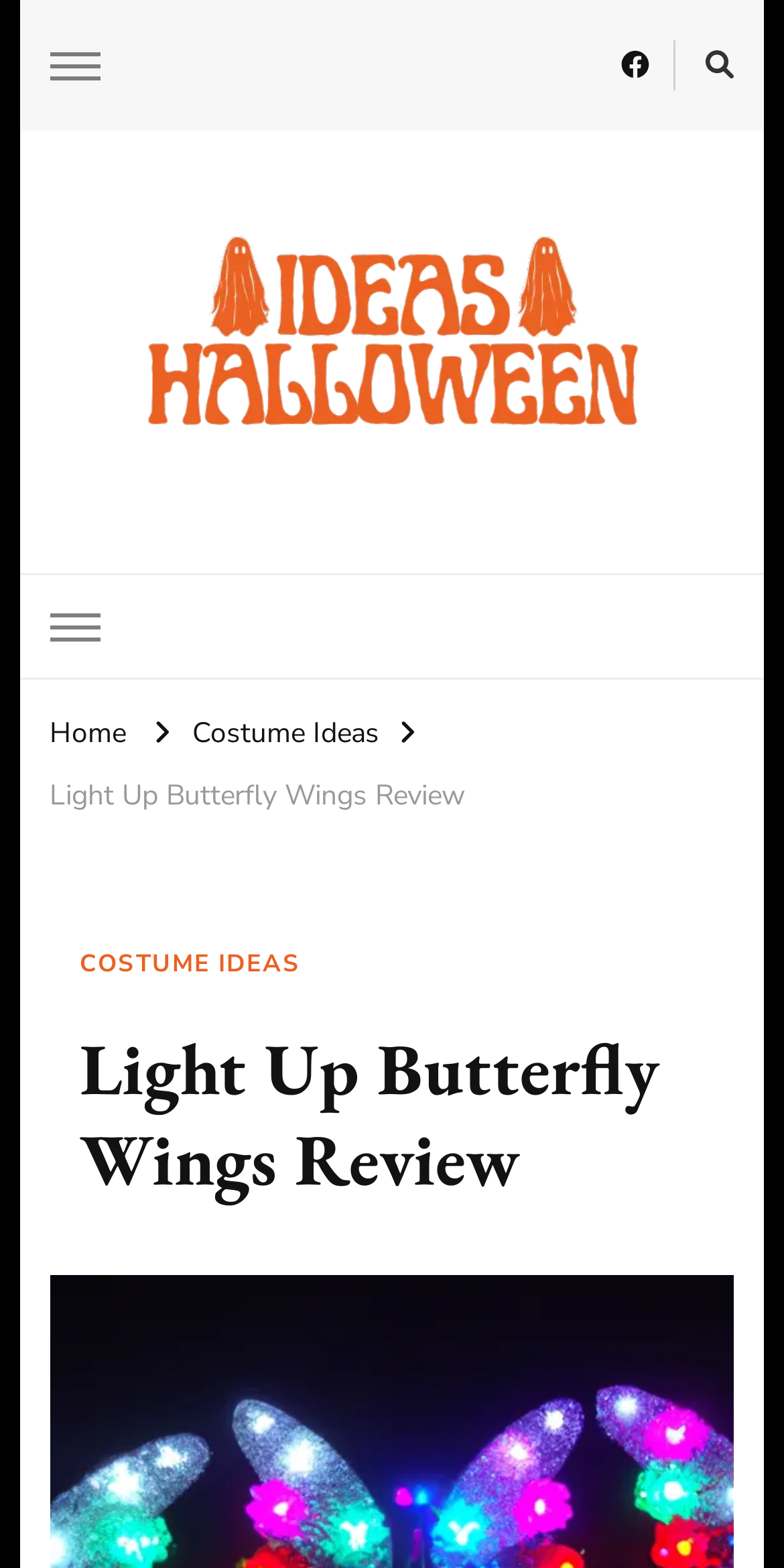How many navigation links are there?
Based on the visual, give a brief answer using one word or a short phrase.

3